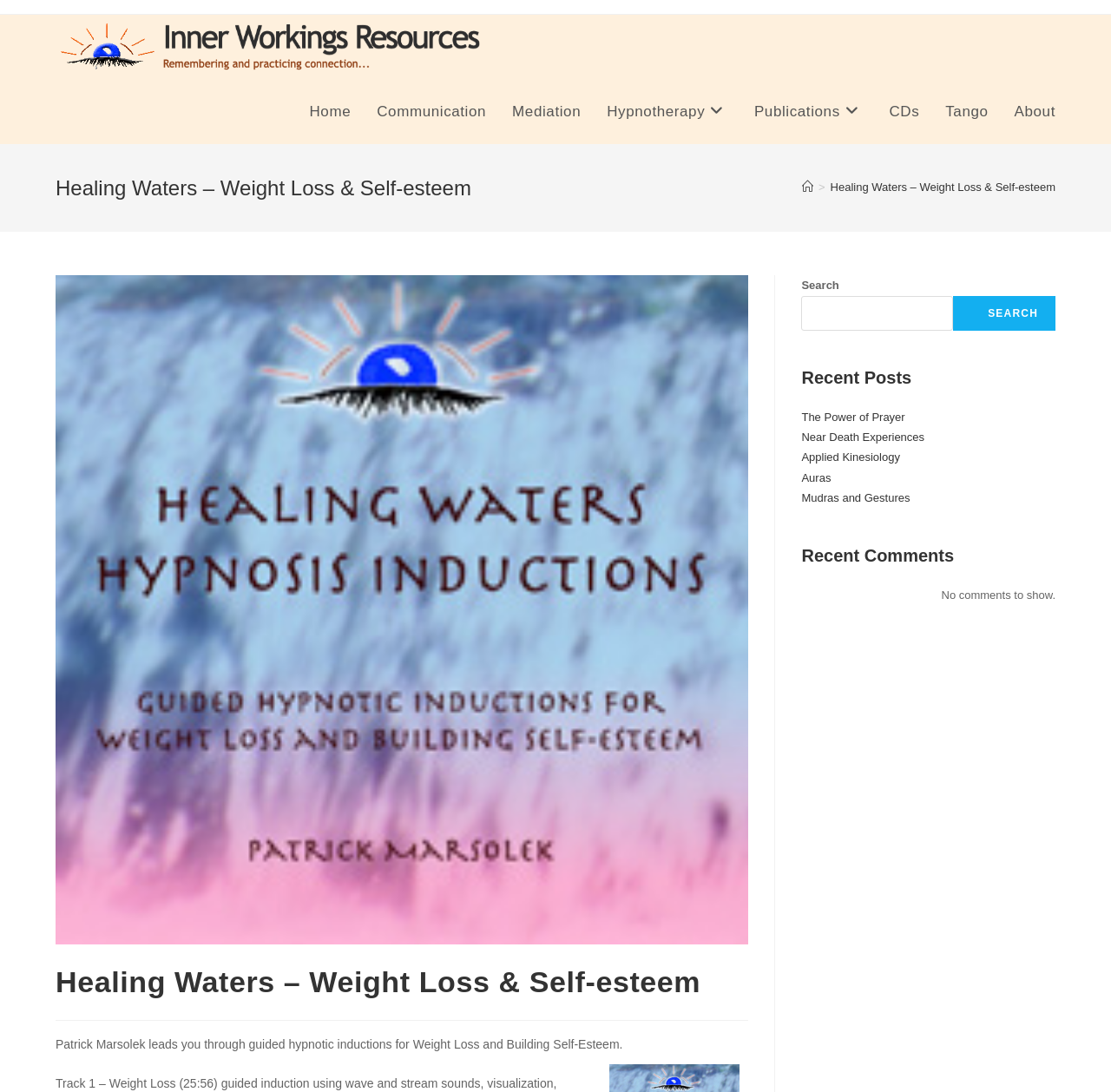Can you locate the main headline on this webpage and provide its text content?

Healing Waters – Weight Loss & Self-esteem